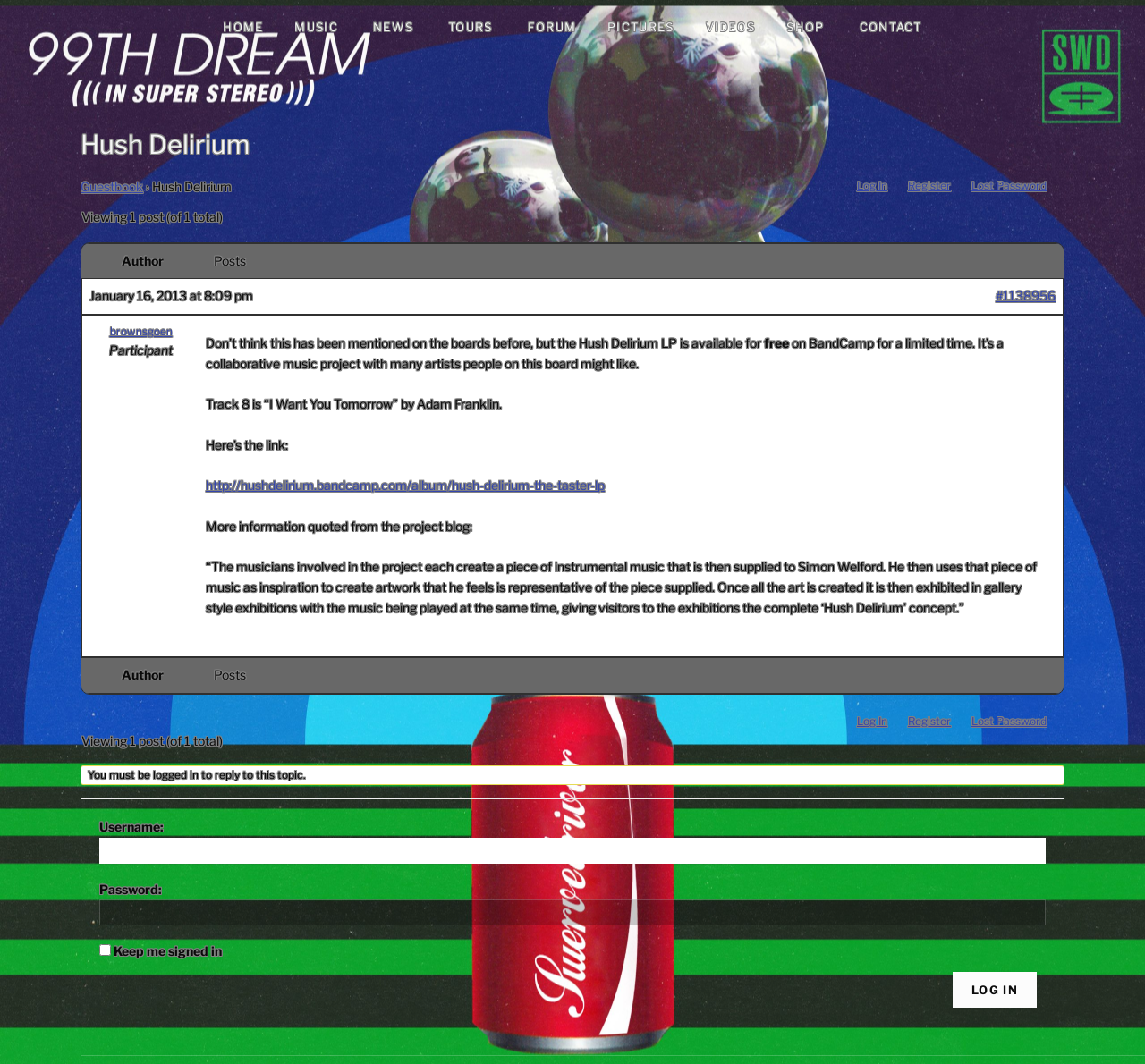Please mark the bounding box coordinates of the area that should be clicked to carry out the instruction: "Enter username in the login form".

[0.087, 0.787, 0.913, 0.811]